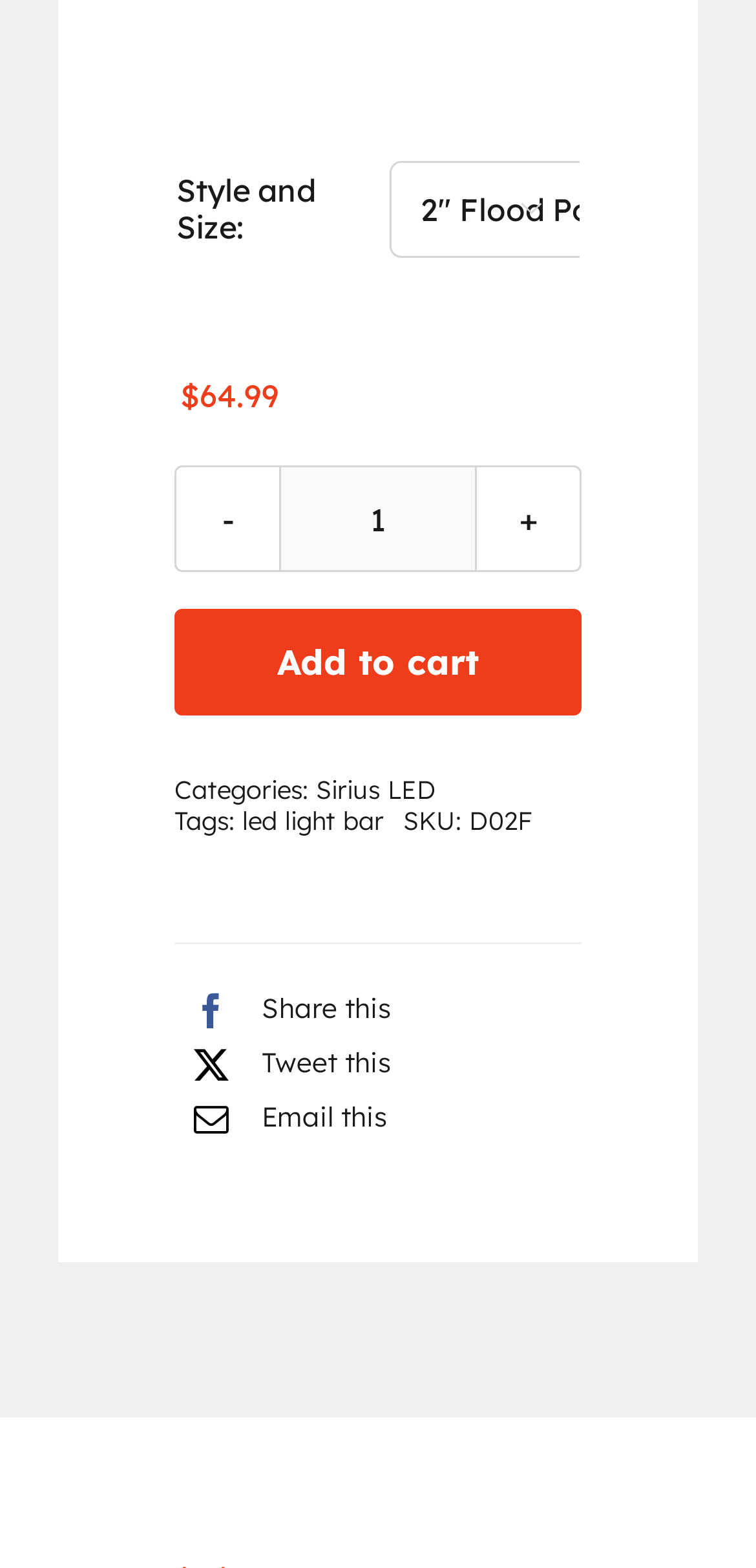Kindly provide the bounding box coordinates of the section you need to click on to fulfill the given instruction: "Visit Sirius LED".

[0.418, 0.494, 0.577, 0.514]